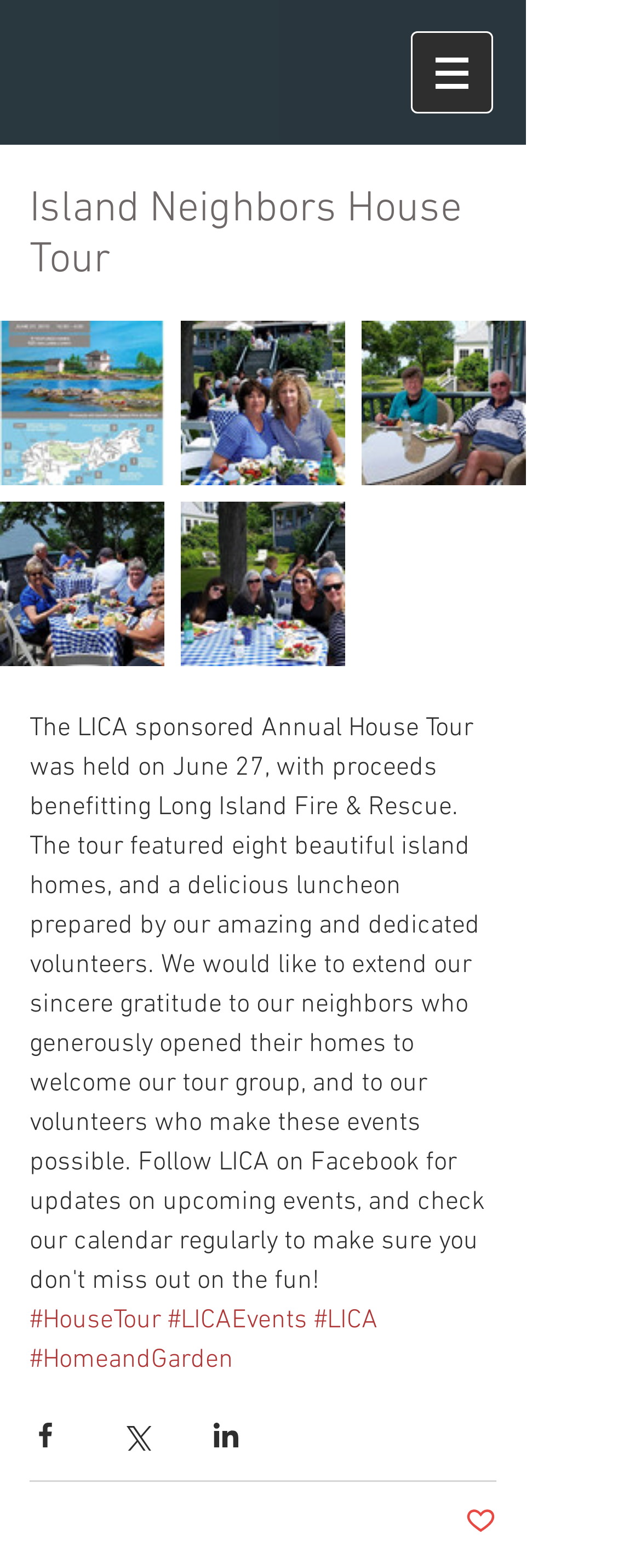Find and generate the main title of the webpage.

Island Neighbors House Tour